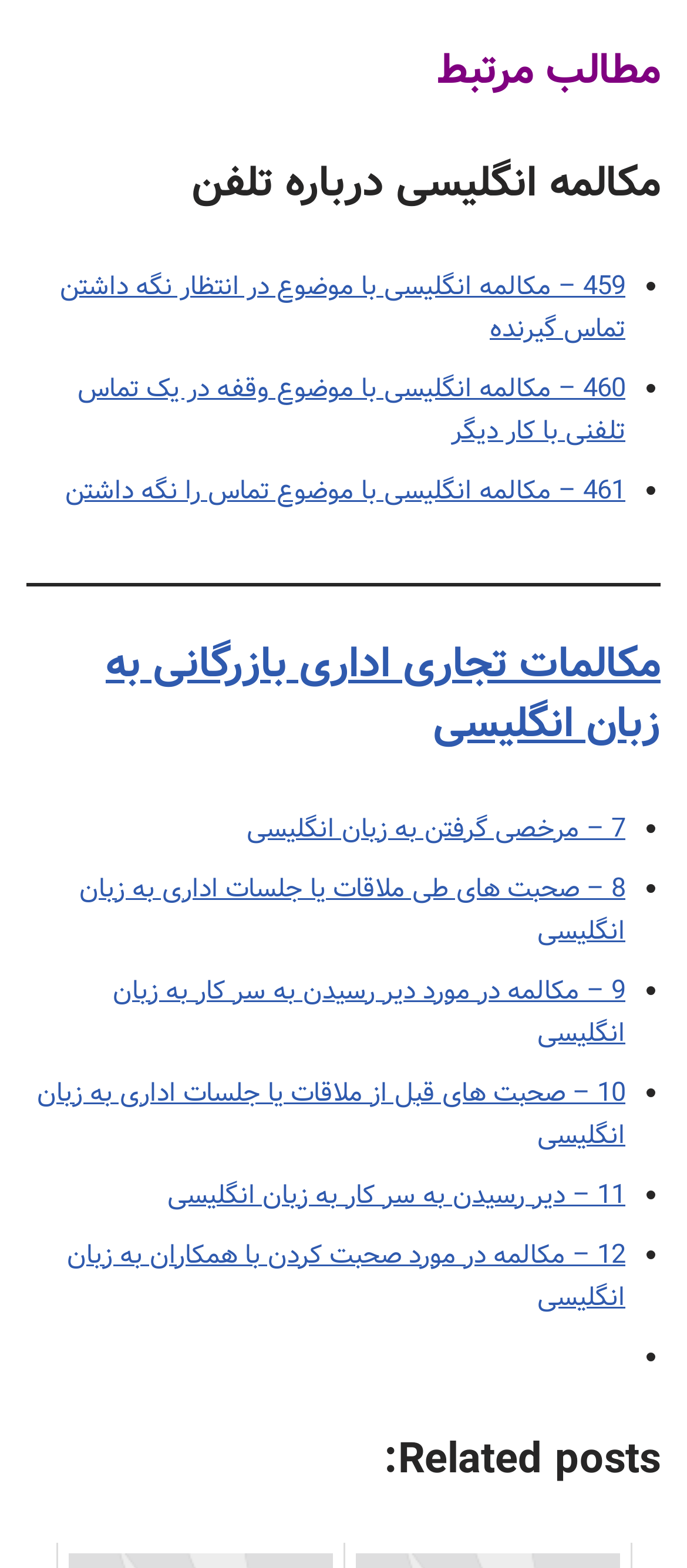Could you highlight the region that needs to be clicked to execute the instruction: "Browse the related posts"?

[0.038, 0.913, 0.962, 0.95]